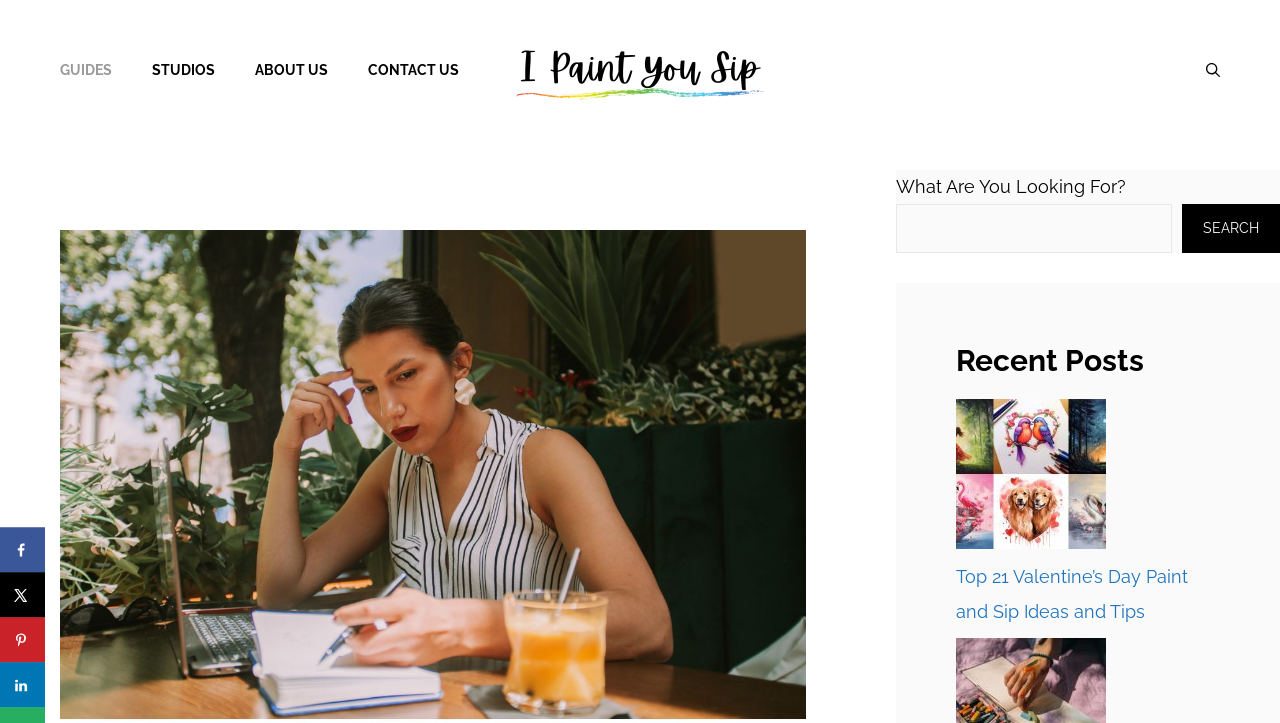What is the purpose of the search box?
Using the image, elaborate on the answer with as much detail as possible.

I inferred the purpose of the search box by looking at its location and the text 'What Are You Looking For?' next to it, which suggests that it is used to search the website for specific content.